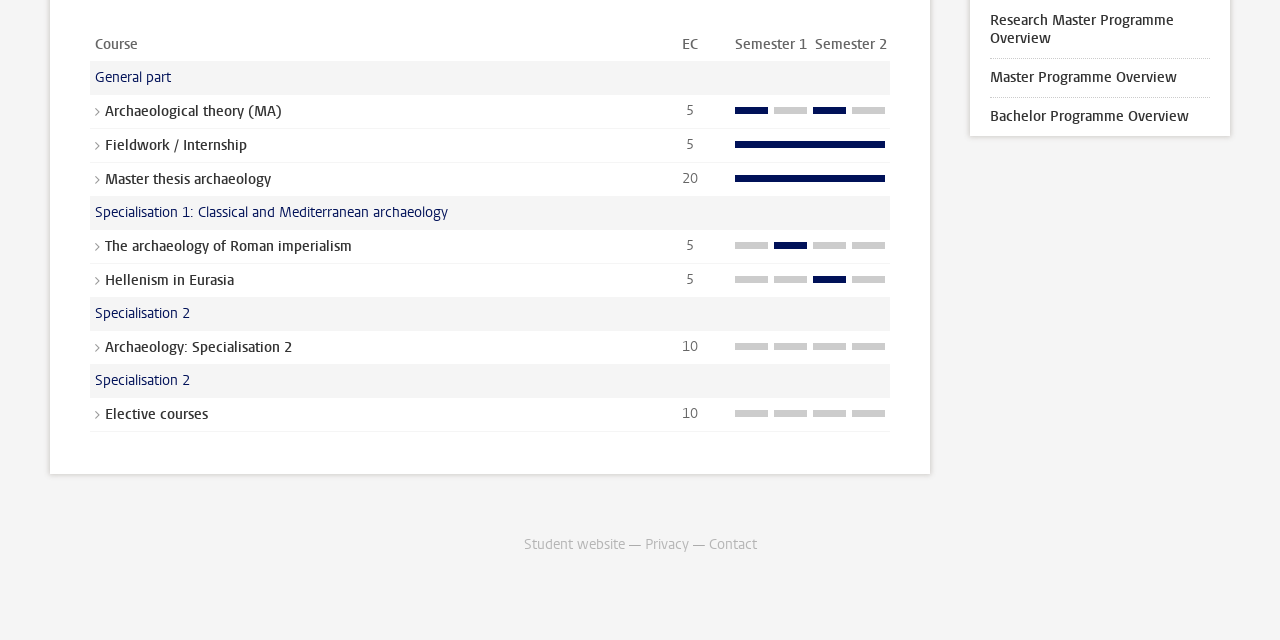Determine the bounding box of the UI element mentioned here: "Dr. T.D. (Tesse) Stek". The coordinates must be in the format [left, top, right, bottom] with values ranging from 0 to 1.

[0.07, 0.13, 0.175, 0.156]